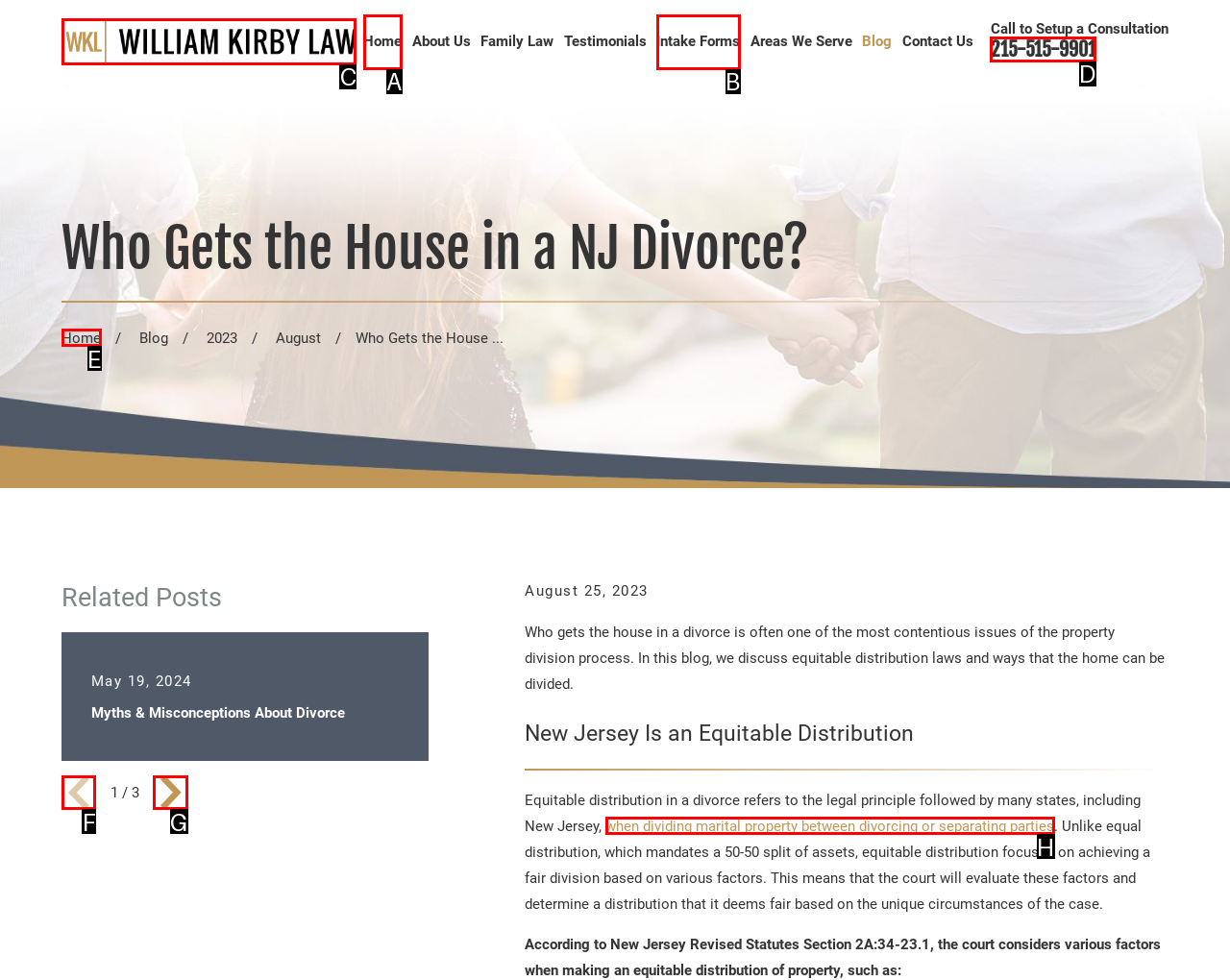Identify the HTML element that should be clicked to accomplish the task: Call the phone number
Provide the option's letter from the given choices.

D